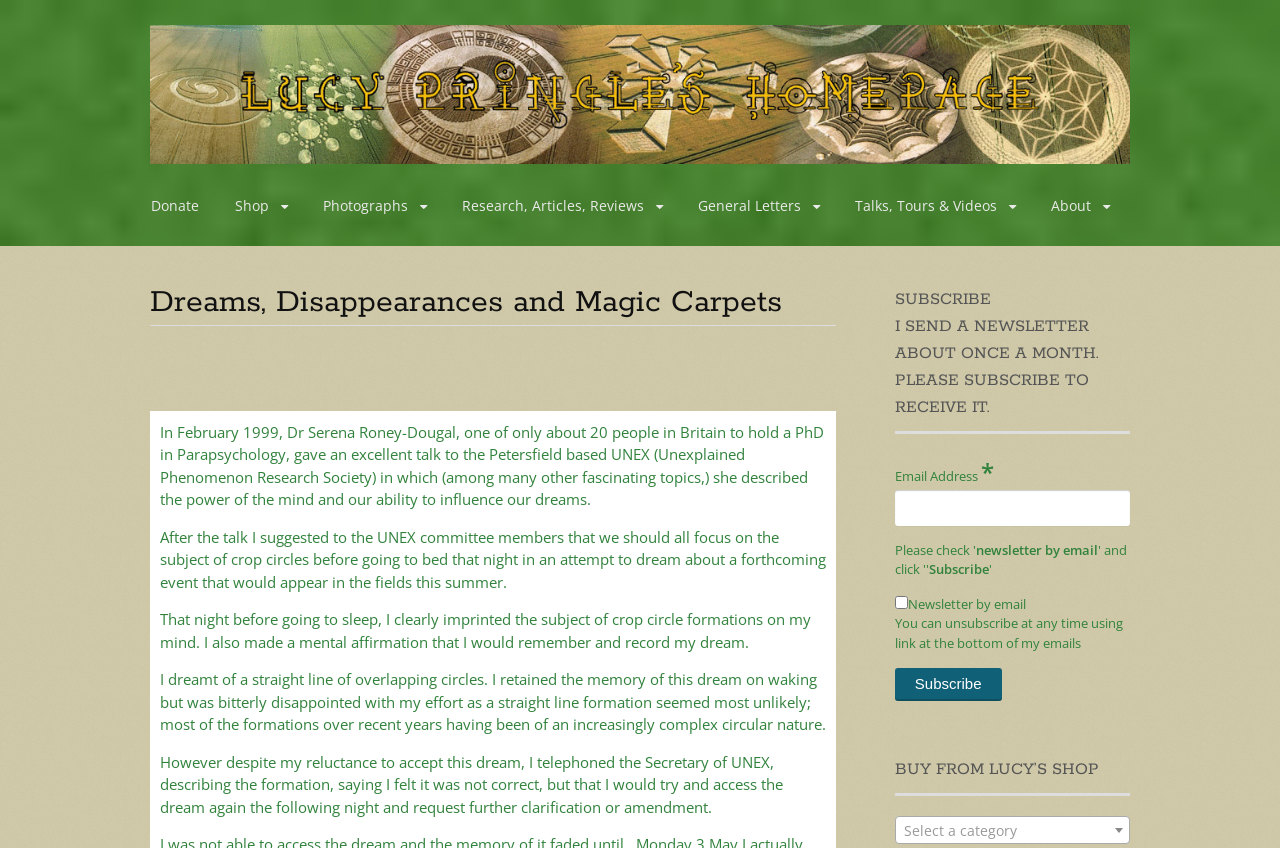Identify the bounding box coordinates necessary to click and complete the given instruction: "Click Shop".

[0.174, 0.224, 0.234, 0.26]